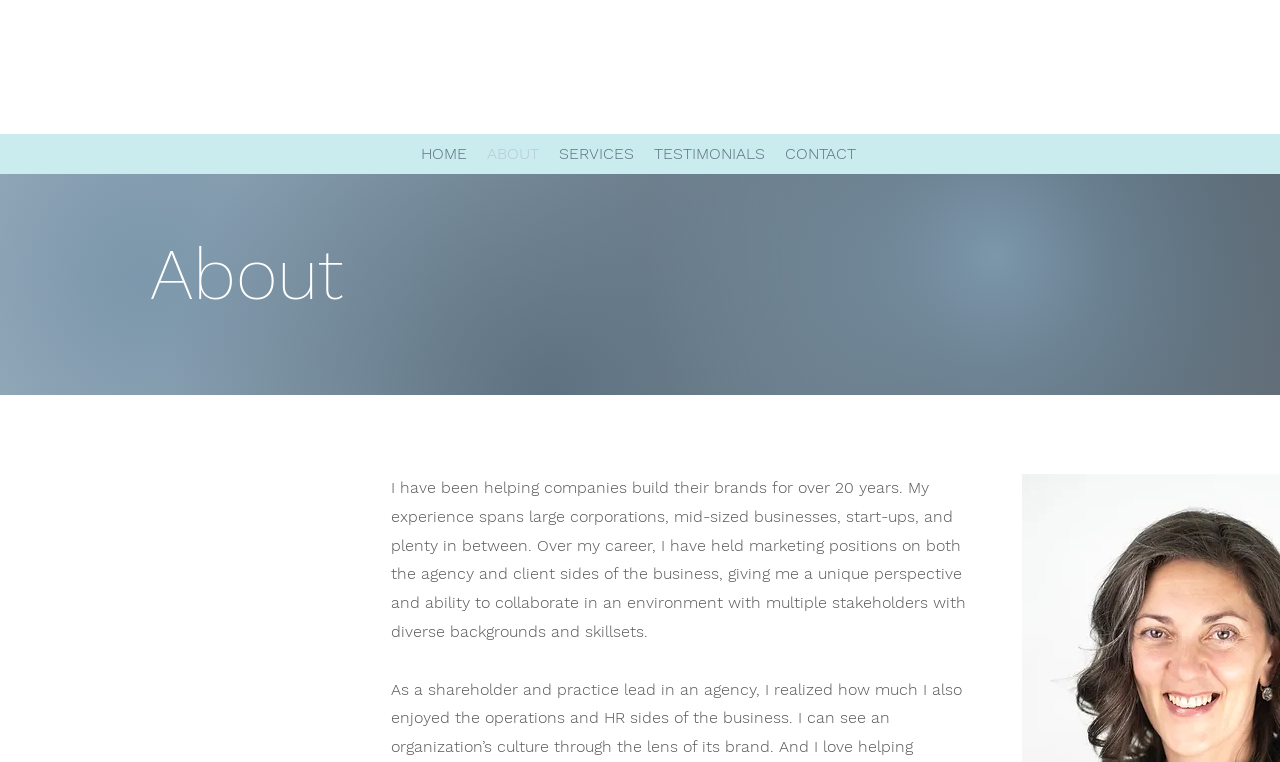What is the name of the logo image on the webpage? Analyze the screenshot and reply with just one word or a short phrase.

SF Consulting Logo Blue.jpg